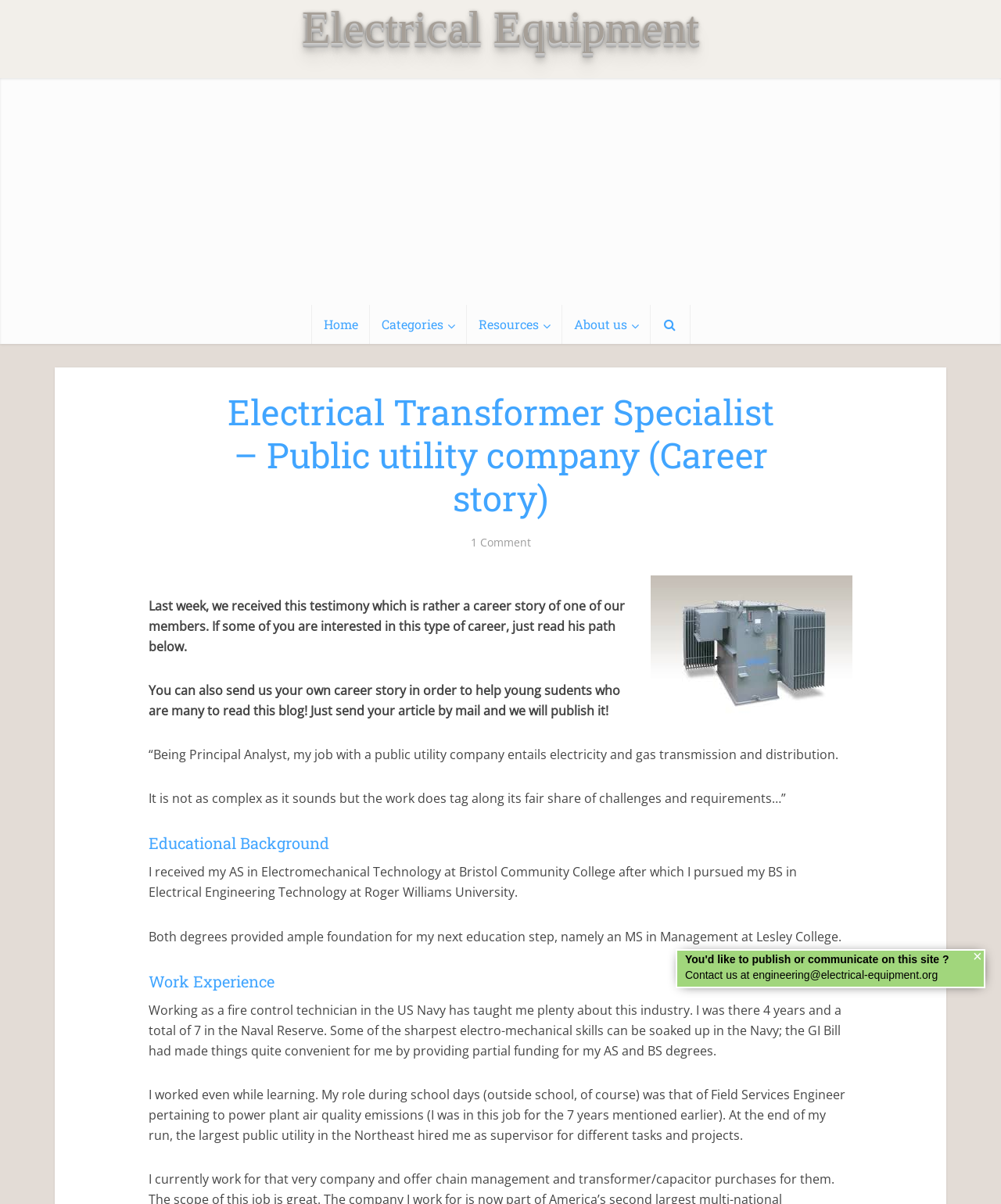How many years did the person work as a fire control technician in the US Navy?
Could you give a comprehensive explanation in response to this question?

The person worked as a fire control technician in the US Navy for 4 years, as mentioned in the text 'Working as a fire control technician in the US Navy has taught me plenty about this industry. I was there 4 years and a total of 7 in the Naval Reserve.'